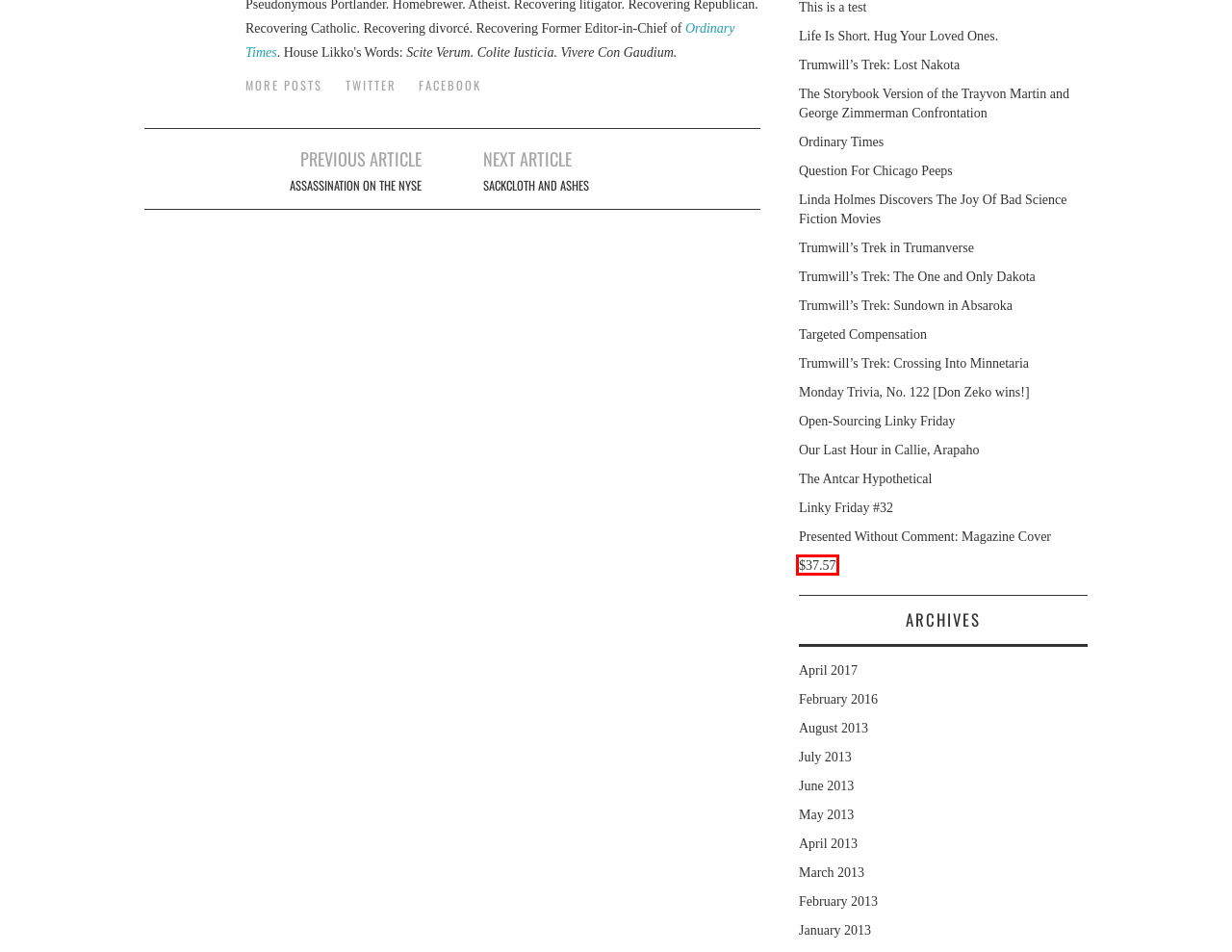You have a screenshot of a webpage with a red rectangle bounding box. Identify the best webpage description that corresponds to the new webpage after clicking the element within the red bounding box. Here are the candidates:
A. Question For Chicago Peeps – Not a Potted Plant
B. Our Last Hour in Callie, Arapaho – Not a Potted Plant
C. April – 2017 – Not a Potted Plant
D. Open-Sourcing Linky Friday – Not a Potted Plant
E. Trumwill’s Trek: Sundown in Absaroka – Not a Potted Plant
F. $37.57 – Not a Potted Plant
G. Trumwill’s Trek in Trumanverse – Not a Potted Plant
H. July – 2013 – Not a Potted Plant

F